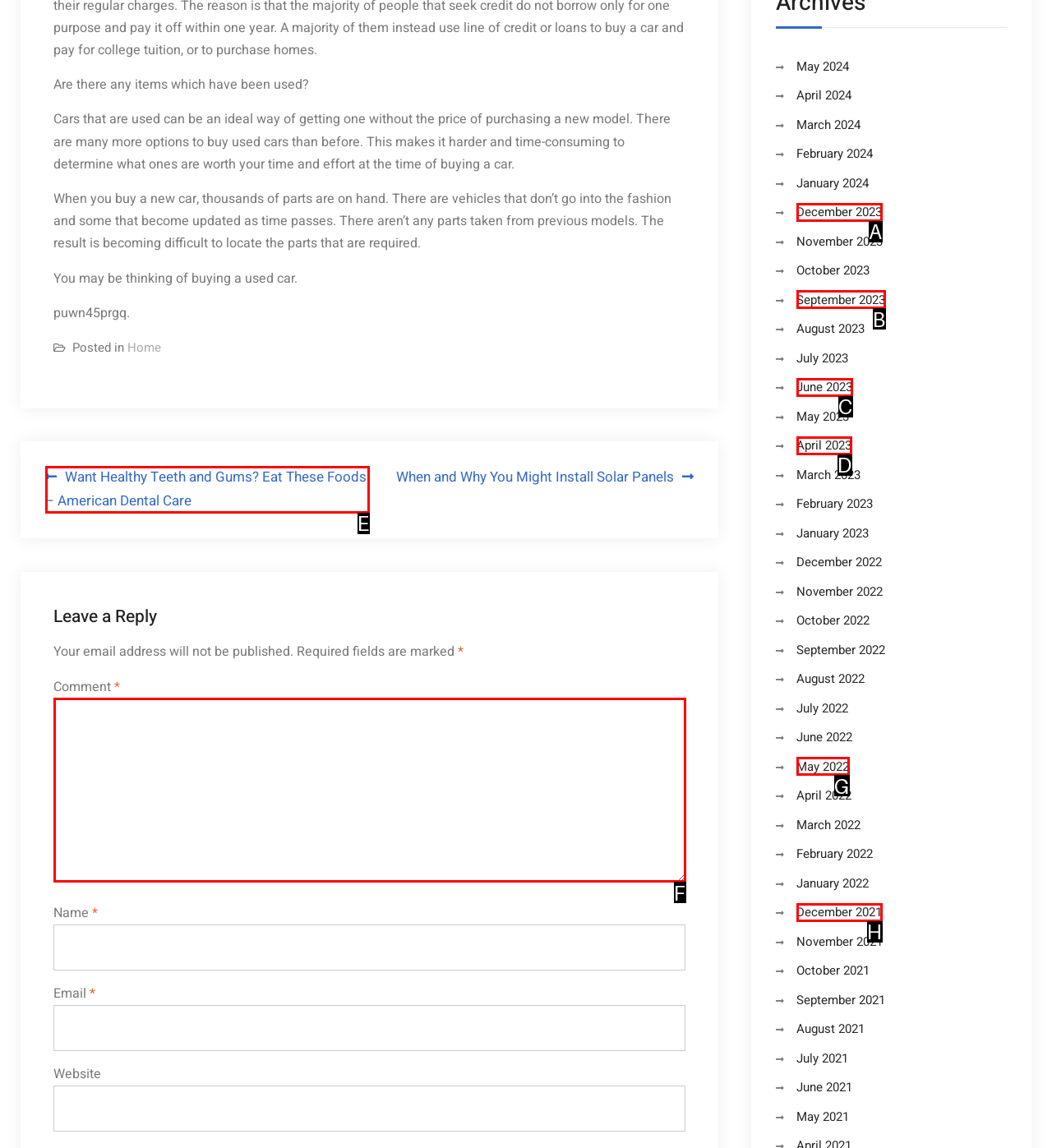Select the letter of the UI element you need to click to complete this task: Navigate to the next page.

E